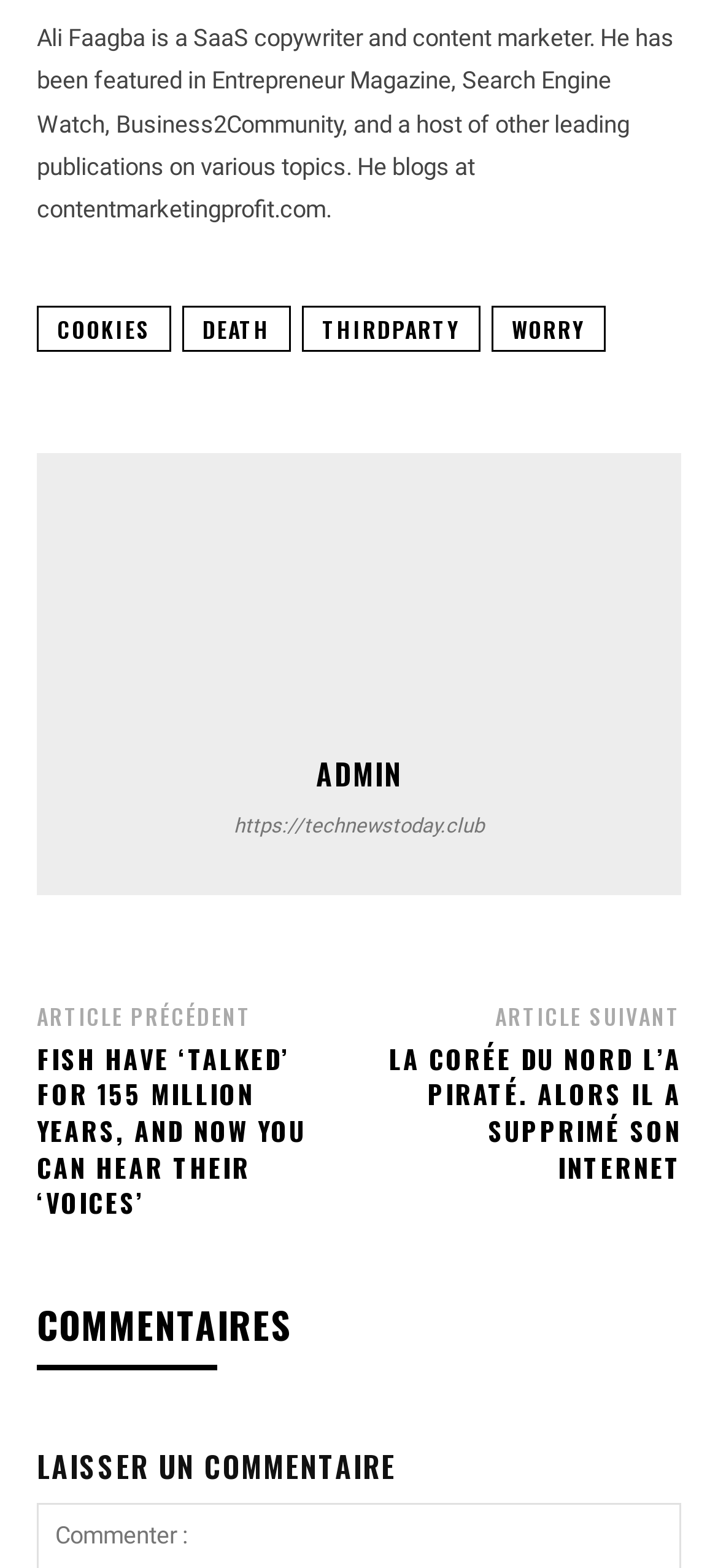Please identify the bounding box coordinates of the area that needs to be clicked to fulfill the following instruction: "leave a comment."

[0.051, 0.921, 0.949, 0.951]